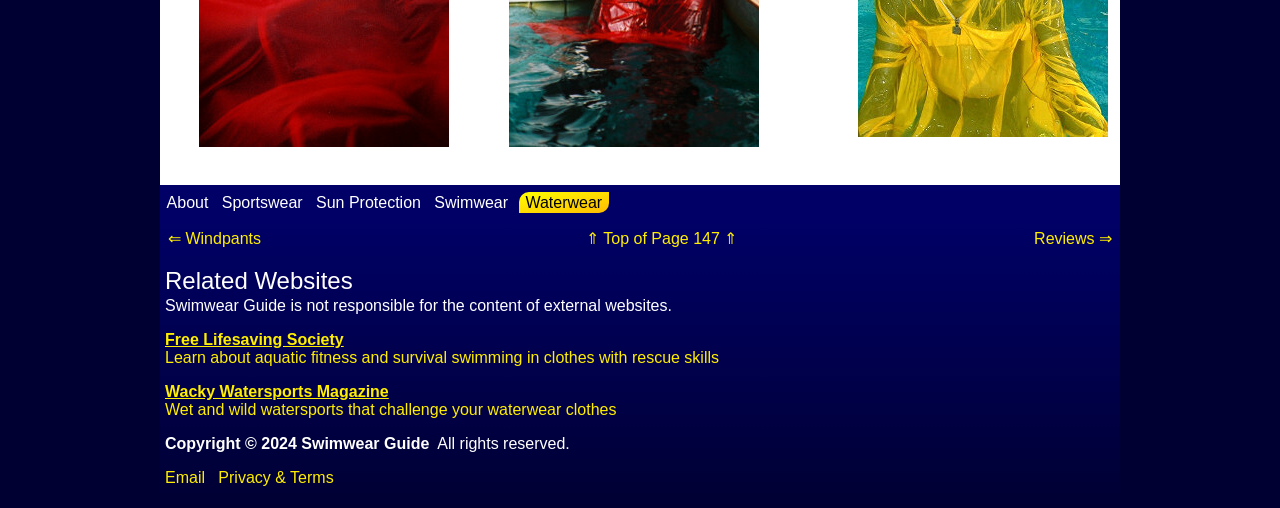Determine the bounding box coordinates of the target area to click to execute the following instruction: "read Reviews."

[0.808, 0.453, 0.869, 0.486]